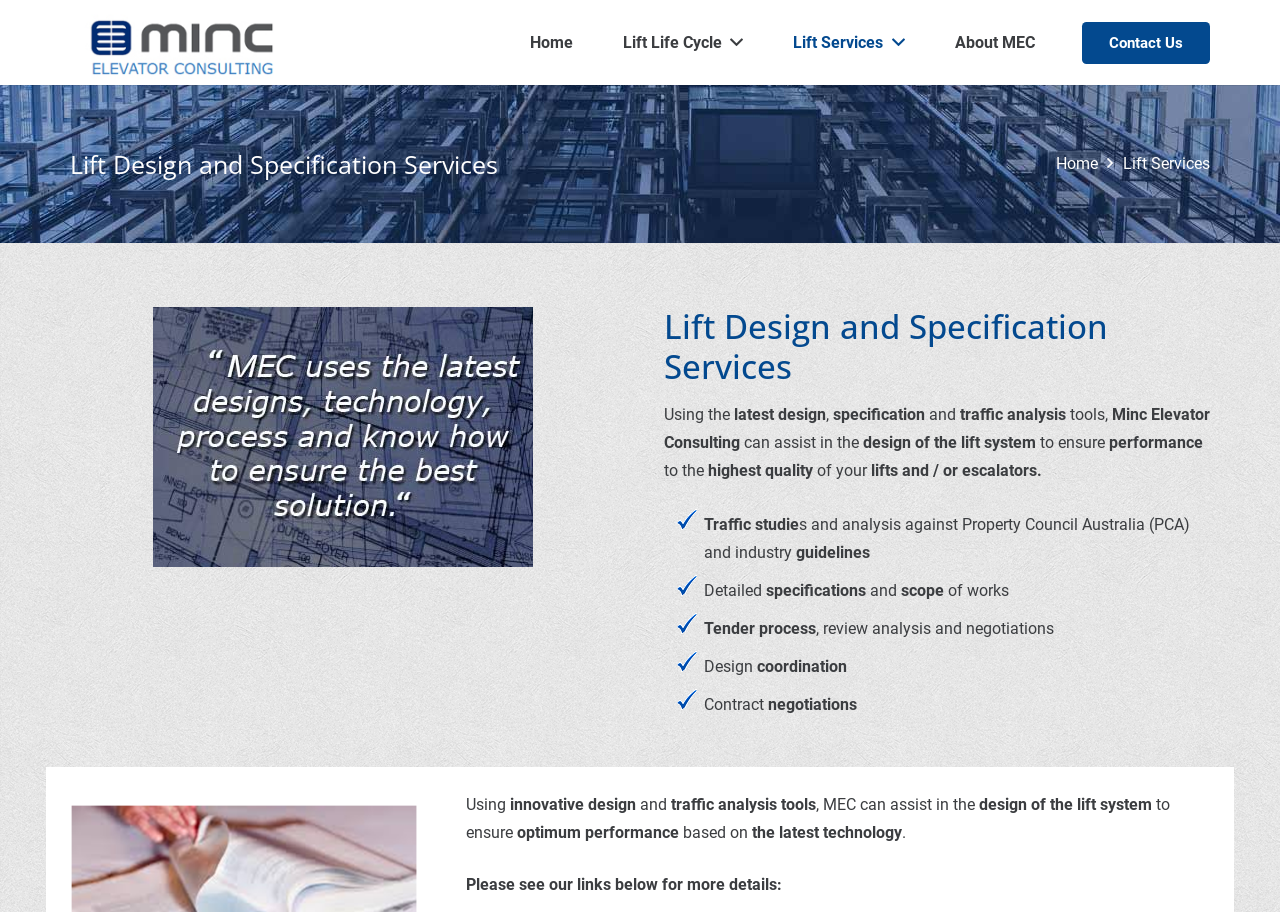Please indicate the bounding box coordinates for the clickable area to complete the following task: "Click on the 'Lift Services' link". The coordinates should be specified as four float numbers between 0 and 1, i.e., [left, top, right, bottom].

[0.877, 0.169, 0.945, 0.189]